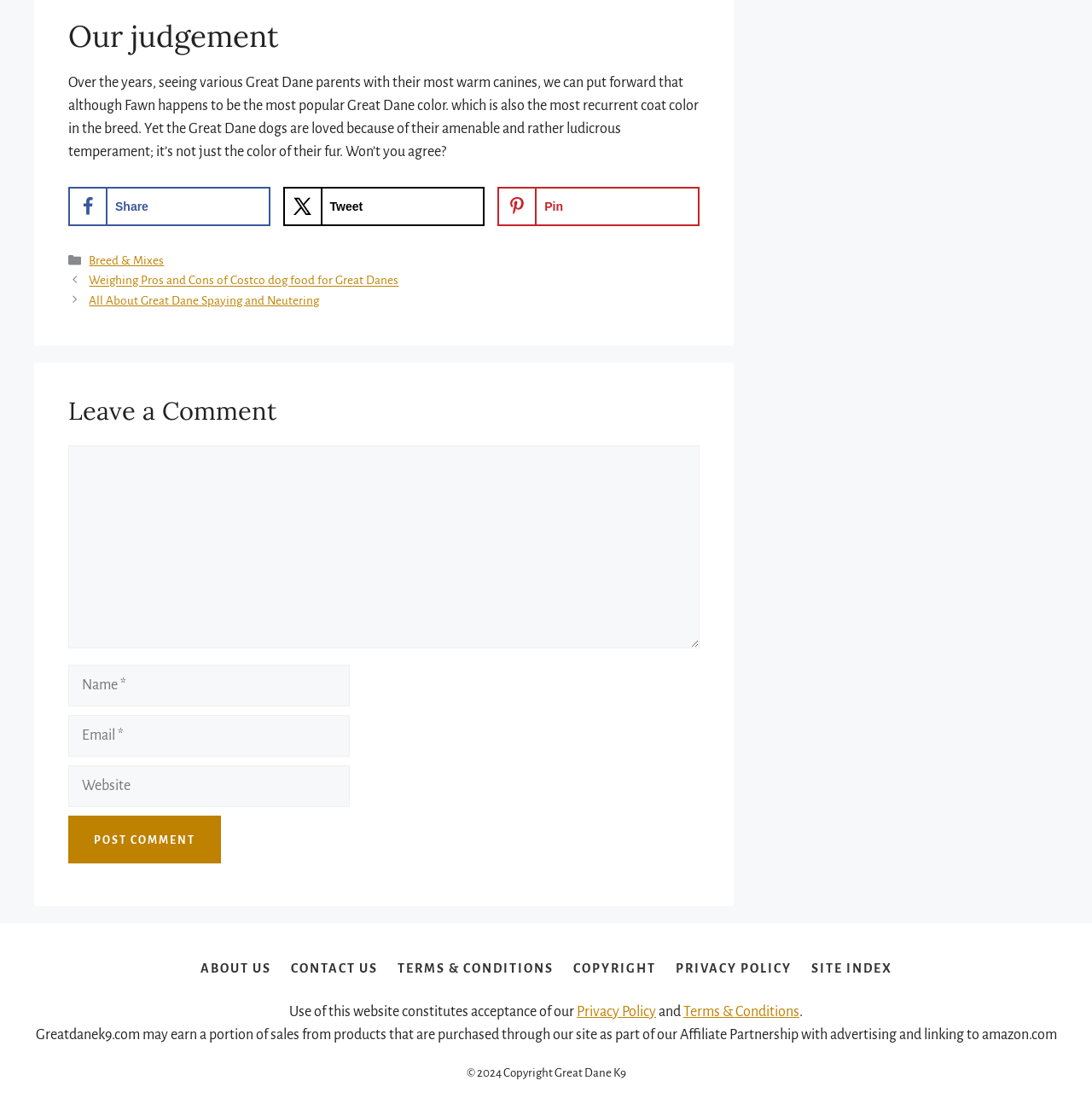What is the purpose of the comment section? Based on the image, give a response in one word or a short phrase.

To leave a comment